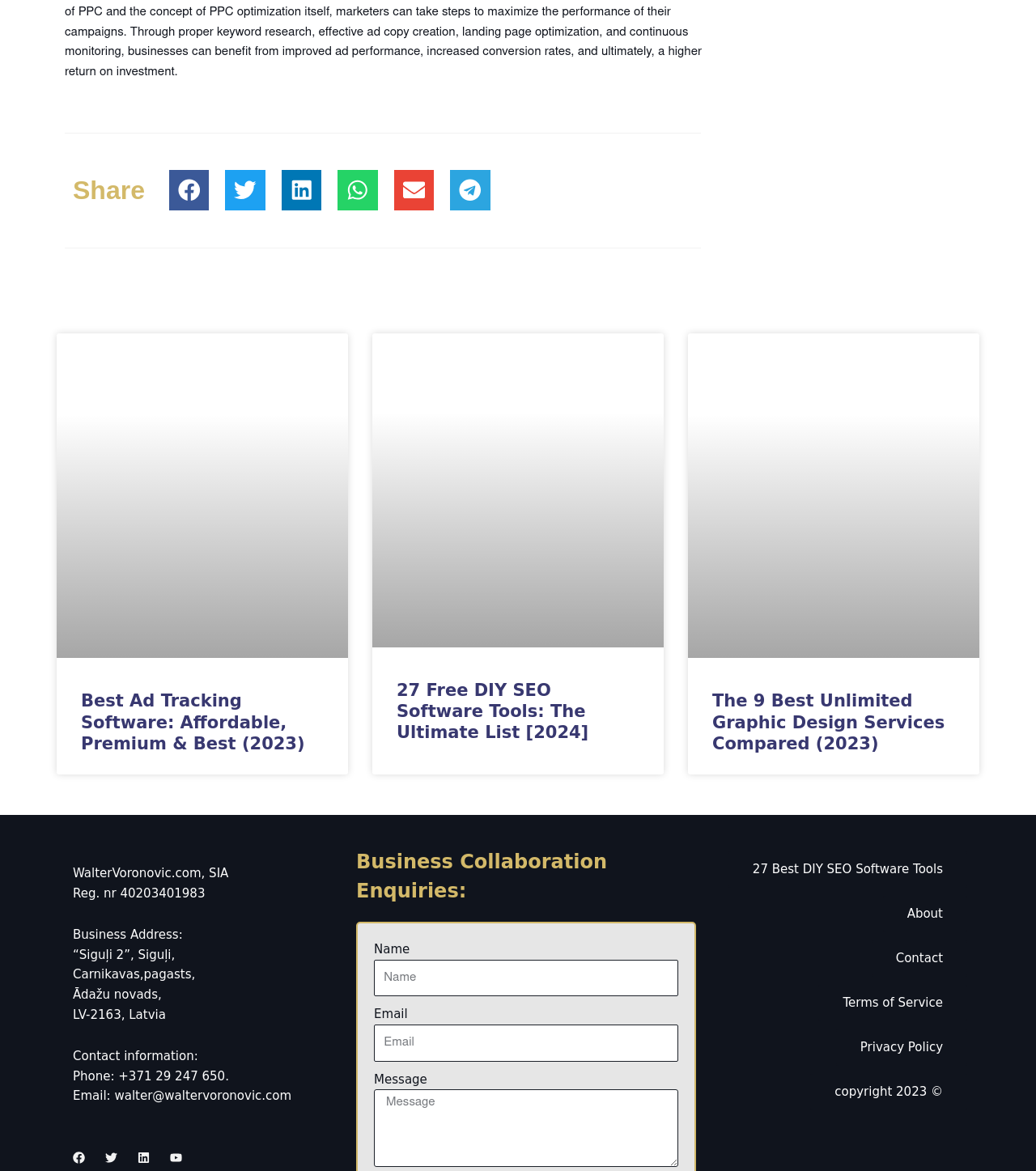Locate the bounding box coordinates of the element you need to click to accomplish the task described by this instruction: "Contact through email".

[0.361, 0.875, 0.655, 0.906]